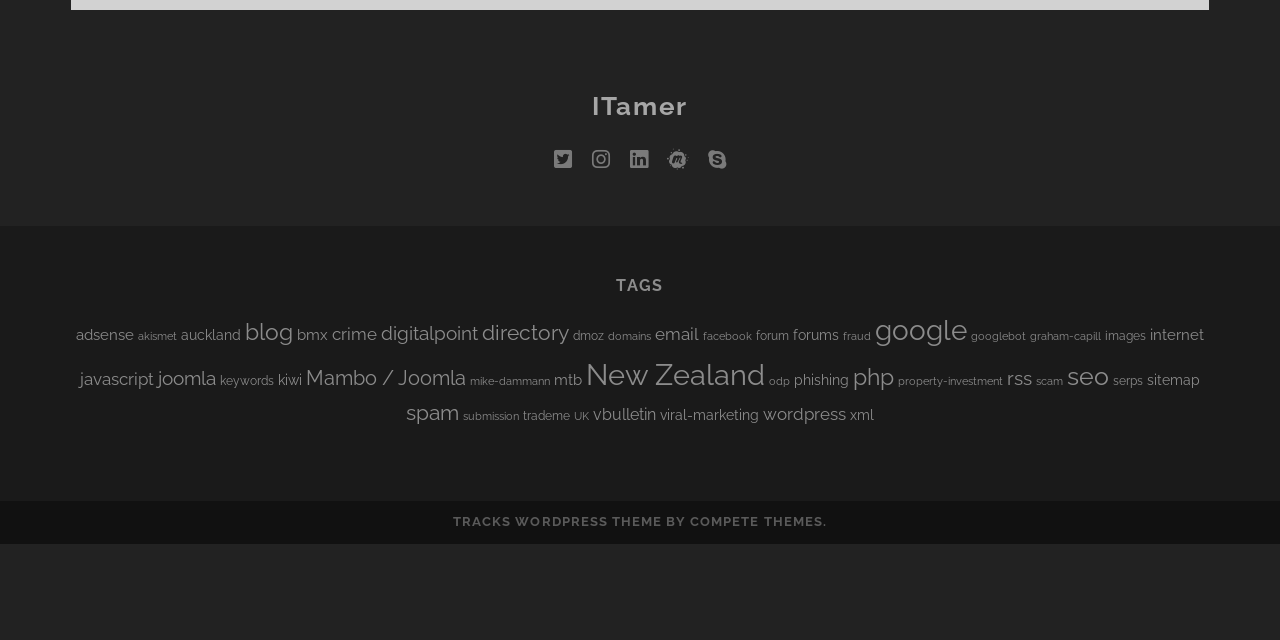Using the description: "title="Destiny and Andrew"", identify the bounding box of the corresponding UI element in the screenshot.

None